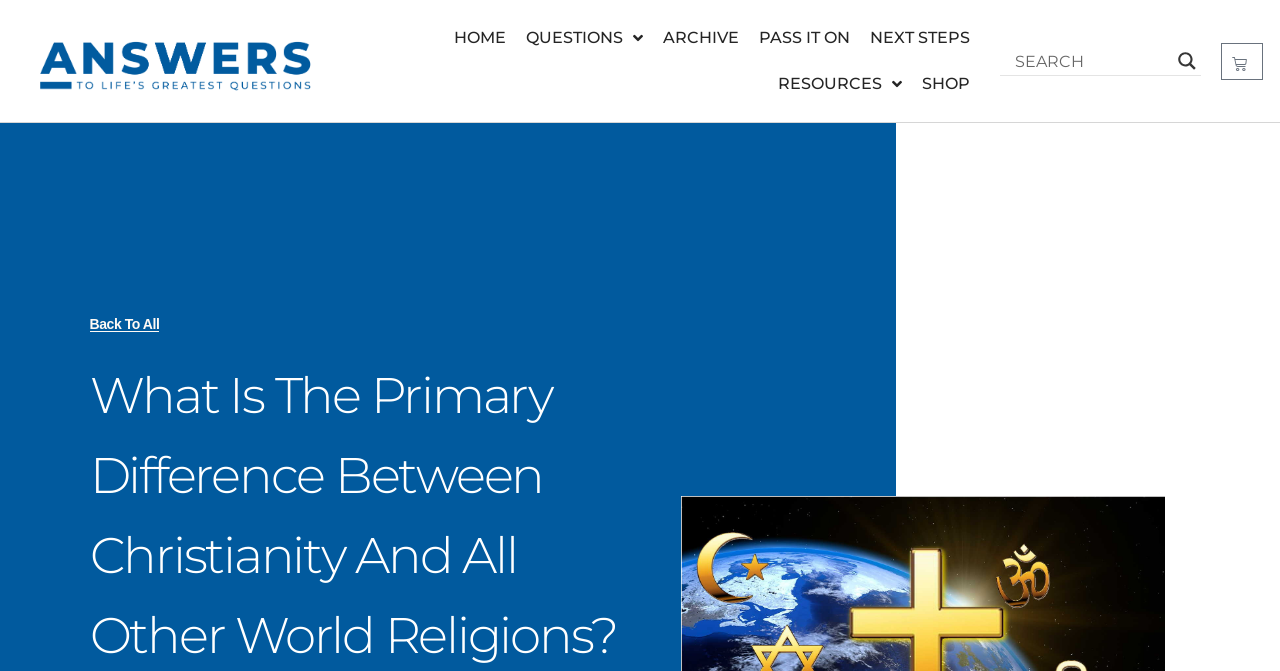How many main navigation menu items are there?
Using the visual information, respond with a single word or phrase.

6